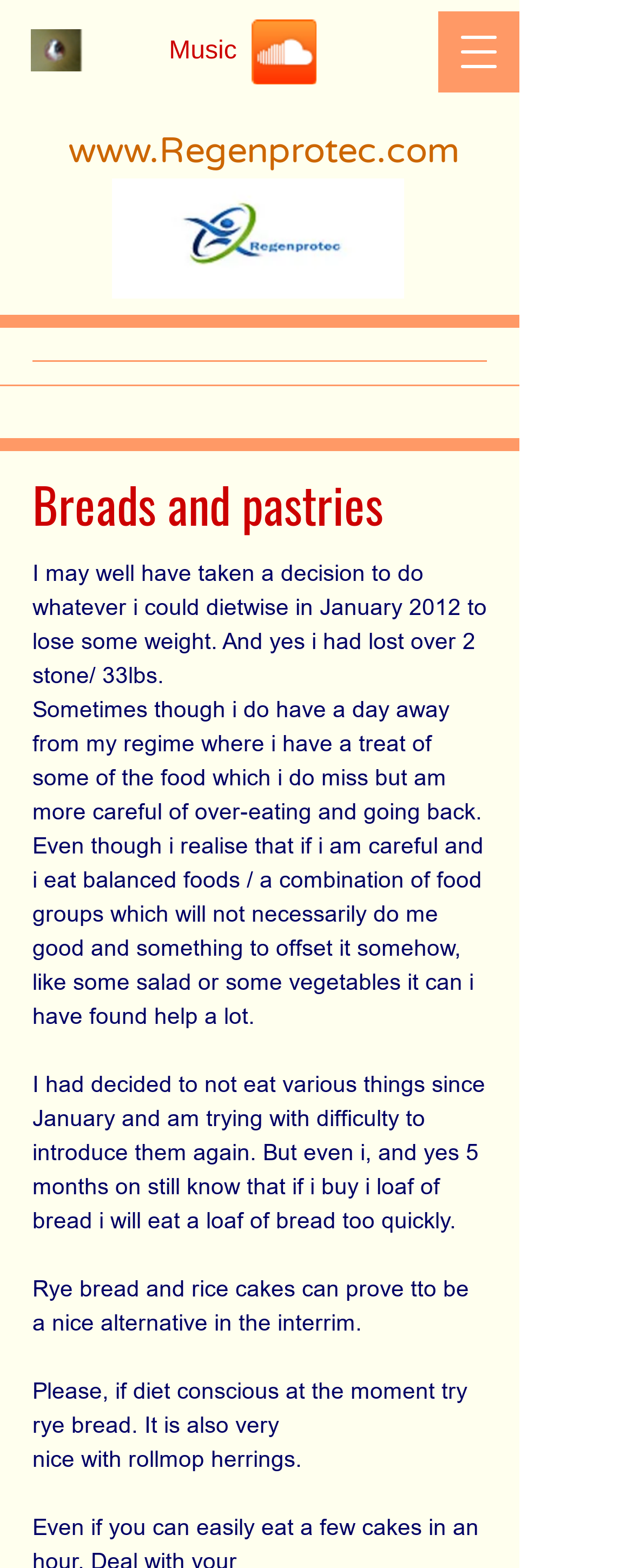Describe the entire webpage, focusing on both content and design.

The webpage appears to be a personal or business website, possibly related to food or music. At the top left corner, there is a logo image "65131 logo" and a link to "www.Regenprotec.com" next to it. Below the logo, there is another link "2cmtbms" with an accompanying image. 

On the top right side, there is a "Music" label, followed by a SoundCloud logo link with an image. 

In the top right corner, there is a button to "Open navigation menu", which suggests that there may be more content or options available when clicked.

The main content of the webpage is headed by a title "Breads and pastries", which takes up a significant portion of the page. The title is positioned below the top navigation elements and above the rest of the content. 

The webpage also contains photos, as mentioned in the meta description, but their exact positions and contents are not specified in the accessibility tree.